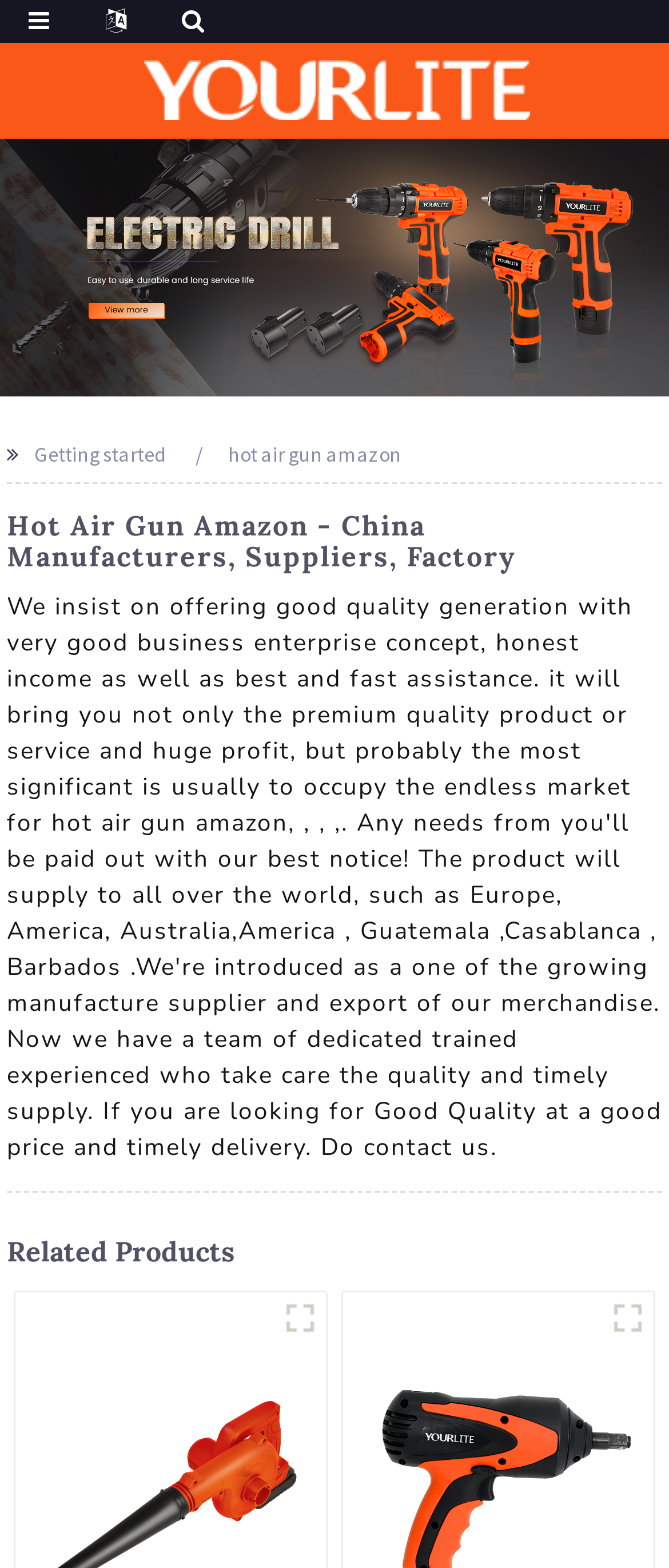Create a detailed narrative of the webpage’s visual and textual elements.

The webpage appears to be a product page or a manufacturer's website, specifically showcasing hot air guns available on Amazon. At the top-left corner, there is a logo image with a link, accompanied by a smaller figure element. Below this, a banner image spans the entire width of the page.

The main content area begins with a heading that reads "Hot Air Gun Amazon - China Manufacturers, Suppliers, Factory", which is centered near the top of the page. Below this heading, there are two static text elements, "Getting started" and "hot air gun amazon", positioned side by side.

Further down, there is a prominent heading that says "Related Products". This section contains four links, arranged in two rows, with two links on each row. The links have descriptive text, including "Handheld-Operated-Cordless-Vacuum-&-Air-Blower" and "画板 1", which suggests that these are related products or variations of the hot air gun.

Overall, the webpage has a simple and organized structure, with clear headings and concise text, making it easy to navigate and find relevant information about hot air guns available on Amazon.